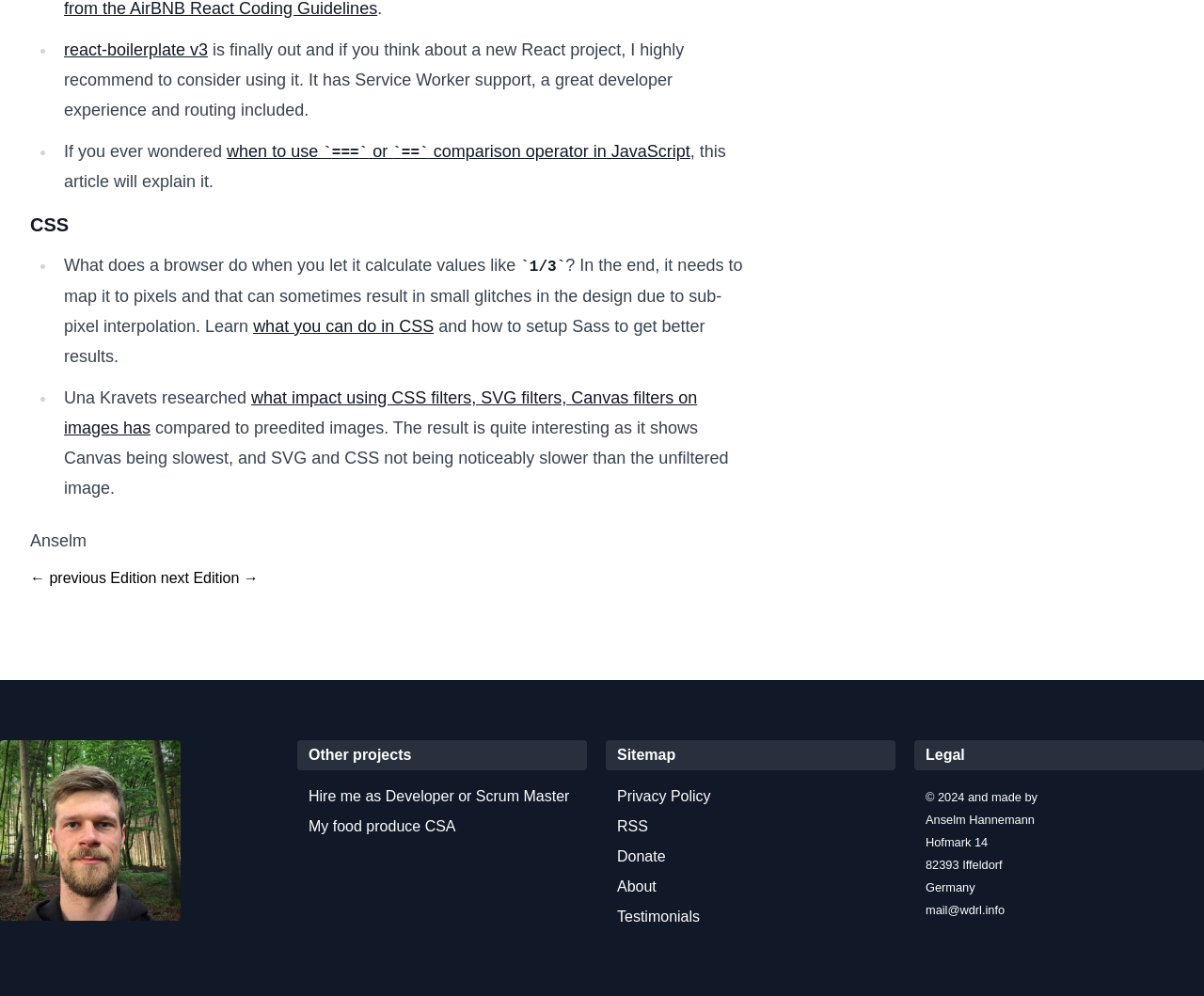What is the author's name?
Look at the image and answer the question using a single word or phrase.

Anselm Hannemann